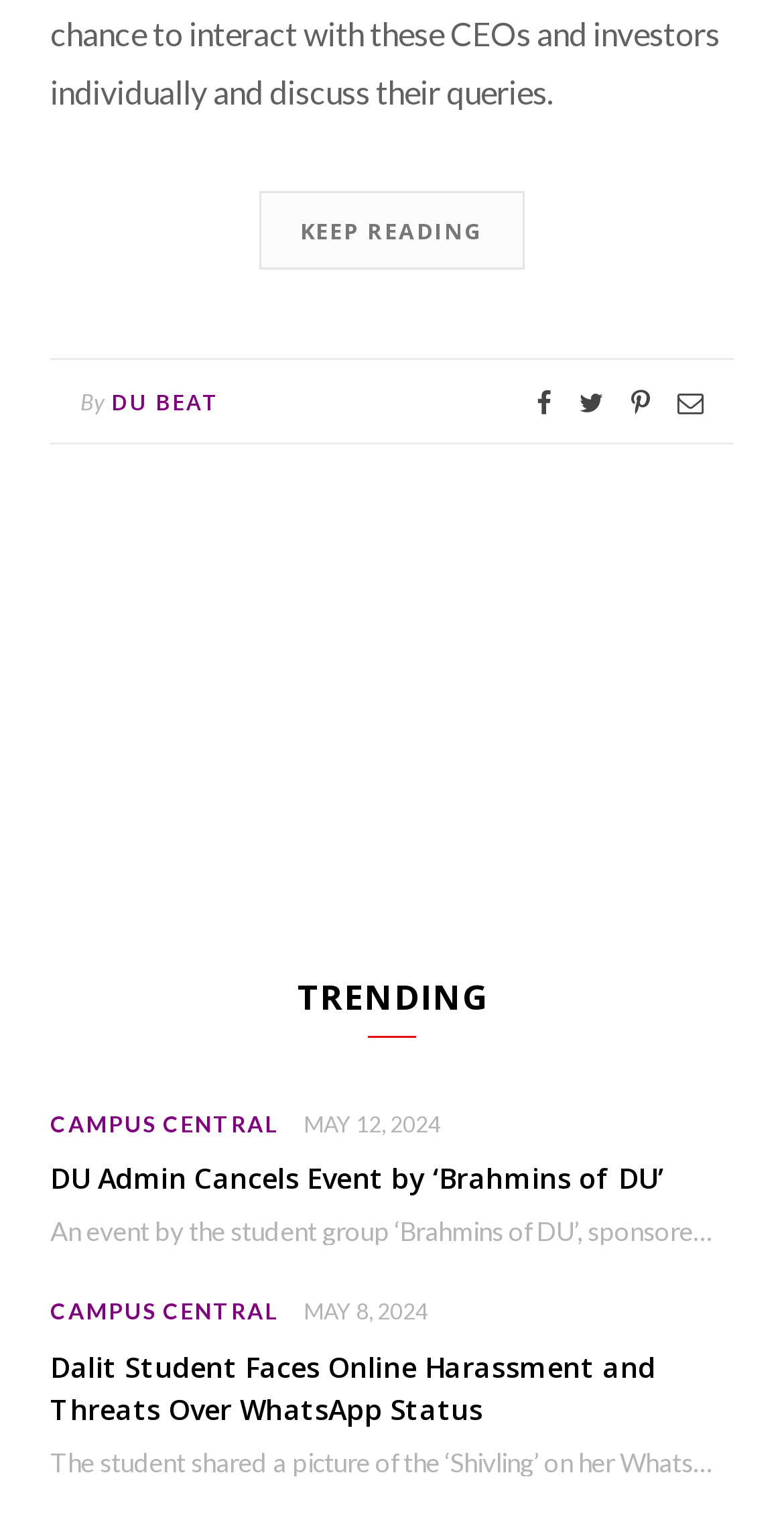Locate the bounding box coordinates of the element's region that should be clicked to carry out the following instruction: "Visit DU BEAT". The coordinates need to be four float numbers between 0 and 1, i.e., [left, top, right, bottom].

[0.142, 0.252, 0.282, 0.272]